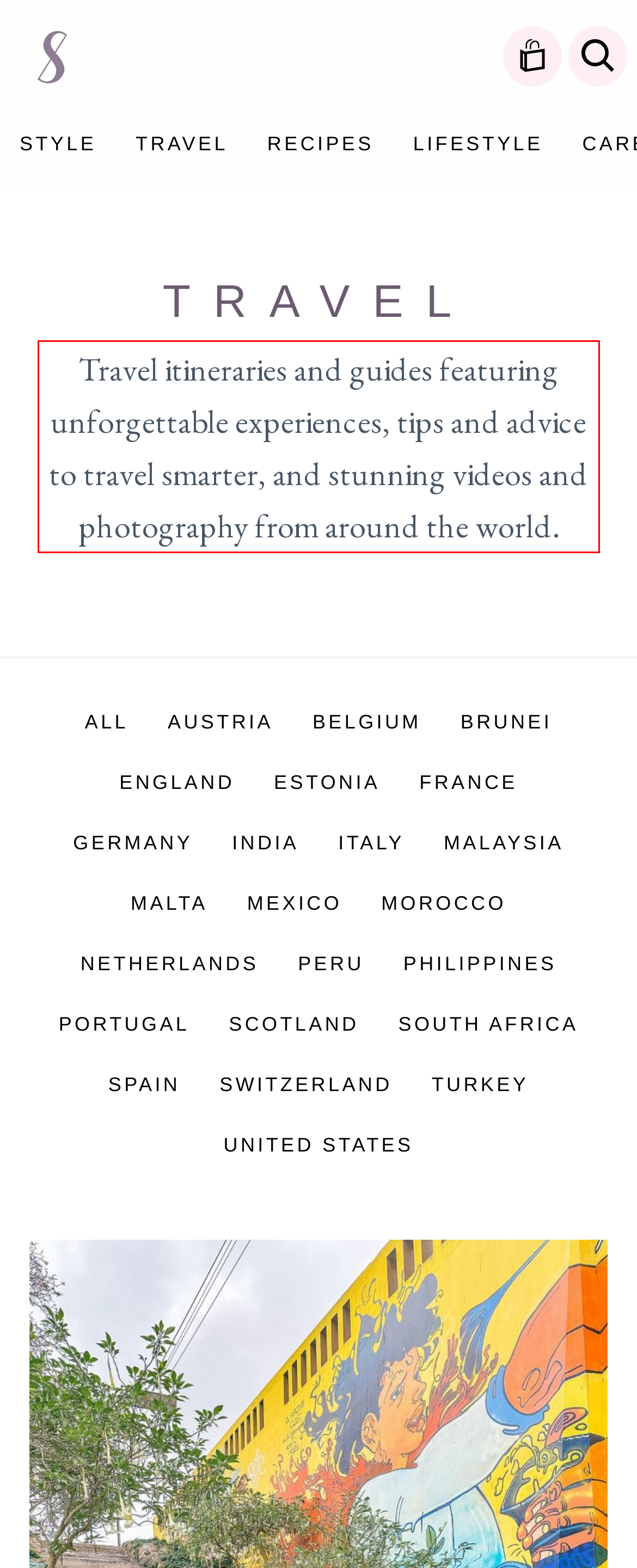With the given screenshot of a webpage, locate the red rectangle bounding box and extract the text content using OCR.

Travel itineraries and guides featuring unforgettable experiences, tips and advice to travel smarter, and stunning videos and photography from around the world.